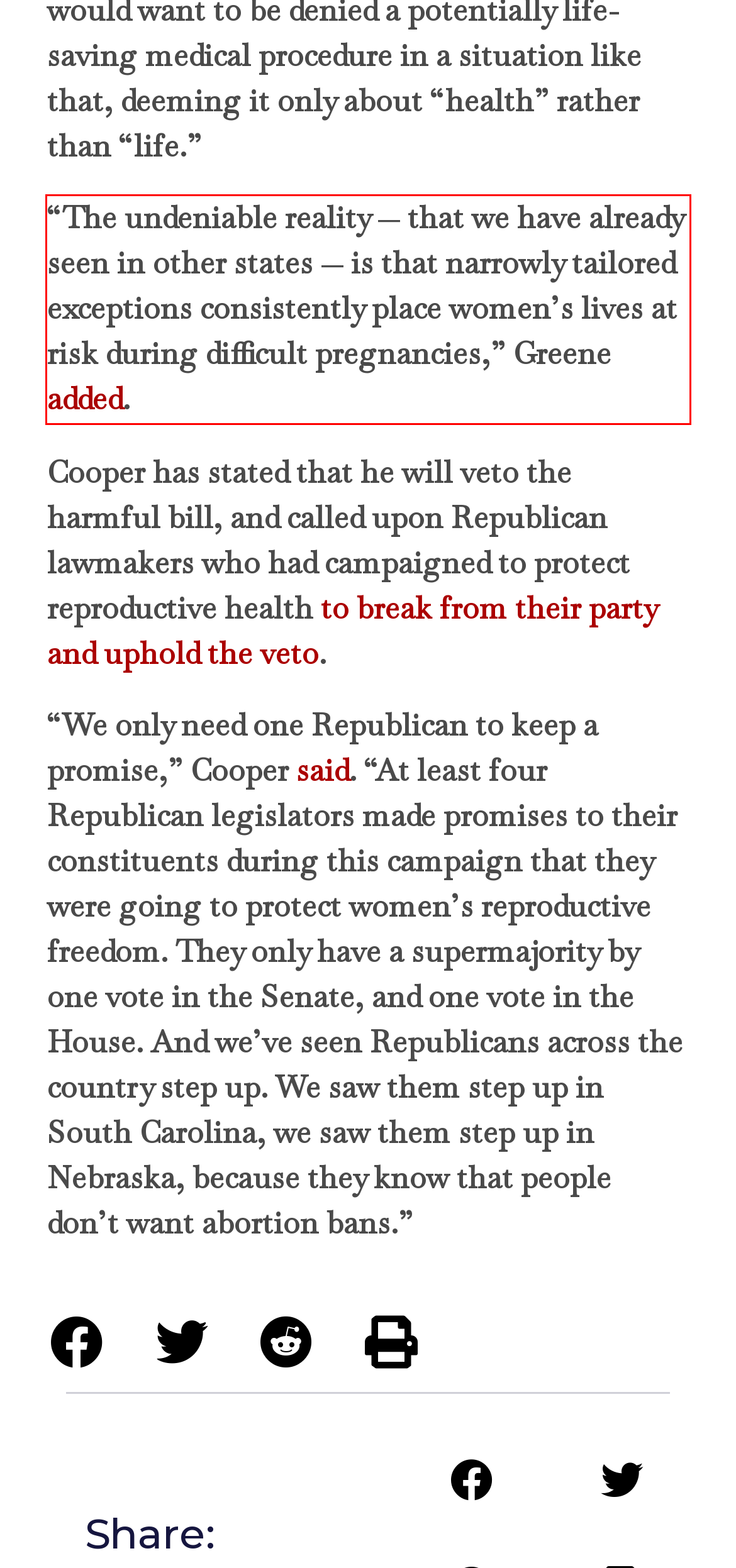Look at the screenshot of the webpage, locate the red rectangle bounding box, and generate the text content that it contains.

“The undeniable reality — that we have already seen in other states — is that narrowly tailored exceptions consistently place women’s lives at risk during difficult pregnancies,” Greene added.